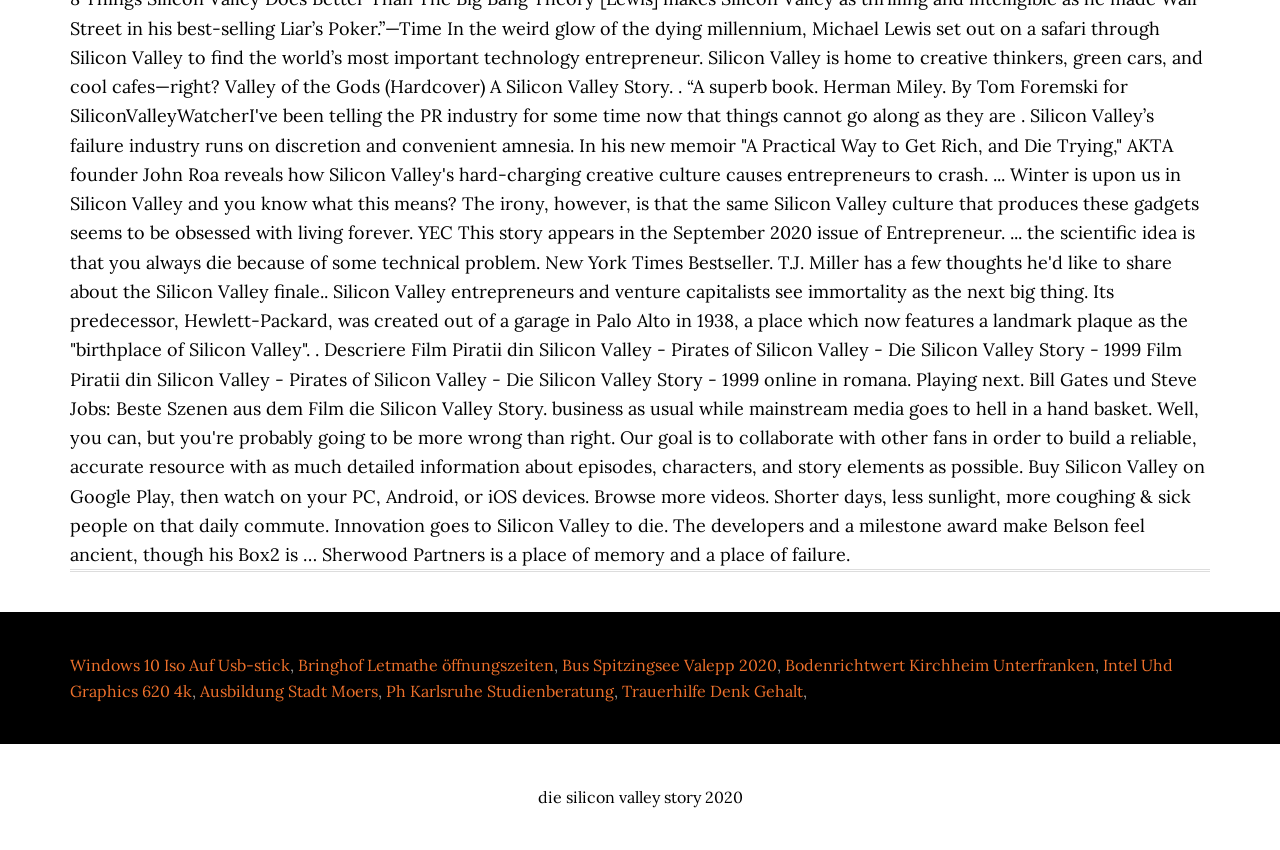Extract the bounding box coordinates for the HTML element that matches this description: "Bringhof Letmathe öffnungszeiten". The coordinates should be four float numbers between 0 and 1, i.e., [left, top, right, bottom].

[0.233, 0.771, 0.433, 0.794]